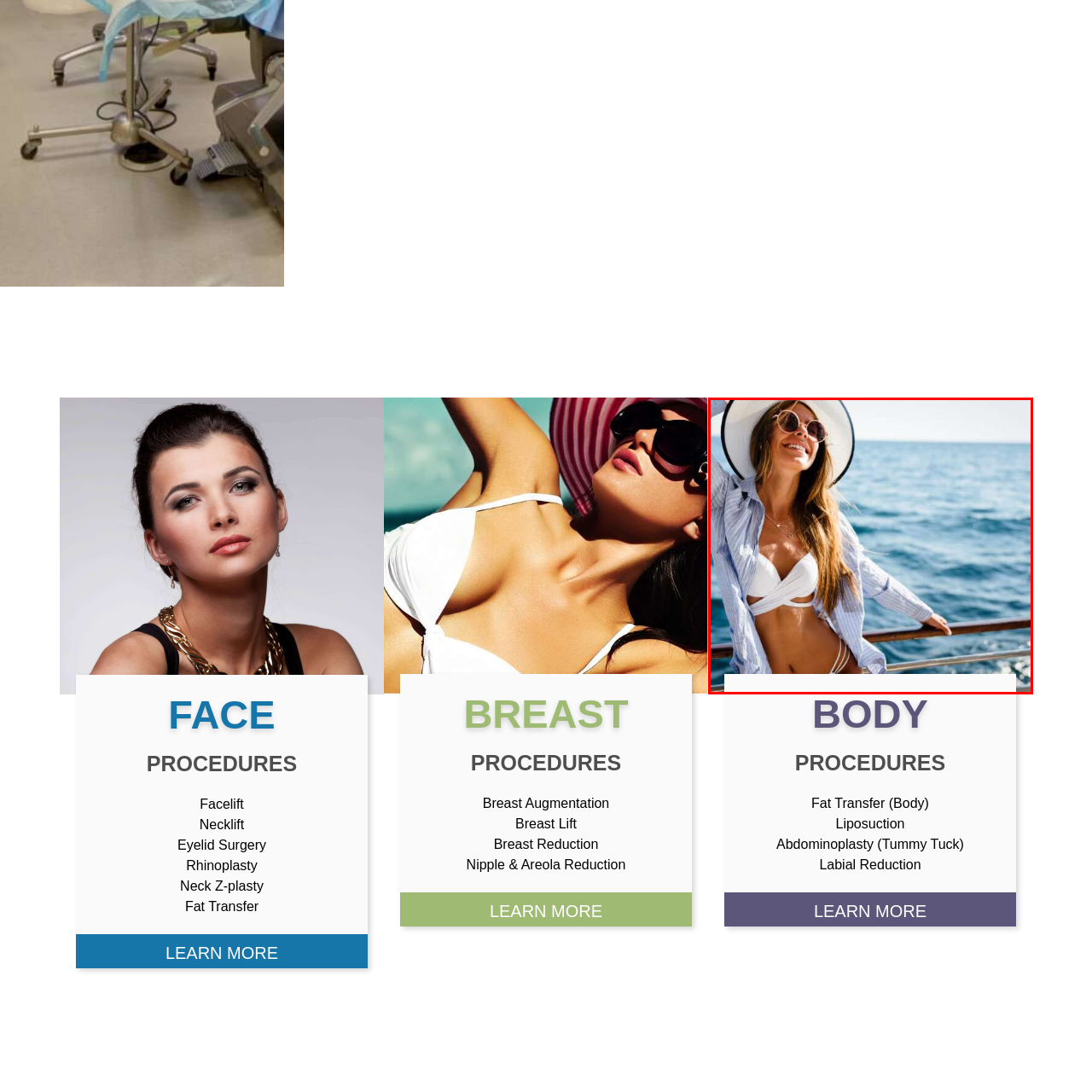Describe in detail the portion of the image that is enclosed within the red boundary.

A cheerful woman enjoys a sunny day on a boat, exuding confidence and relaxation. She's wearing a stylish white bikini complemented by a light blue, oversized button-up shirt, partially unbuttoned to reveal her swimwear. Large, round sunglasses shield her eyes from the bright sun as she poses with a lively smile, her long hair flowing gently in the breeze. Behind her, the serene blue waters glisten under the sunlight, enhancing the vibrant, carefree ambiance of a perfect day at sea. This image captures the essence of summer fun and the joy of embracing leisure moments by the water.